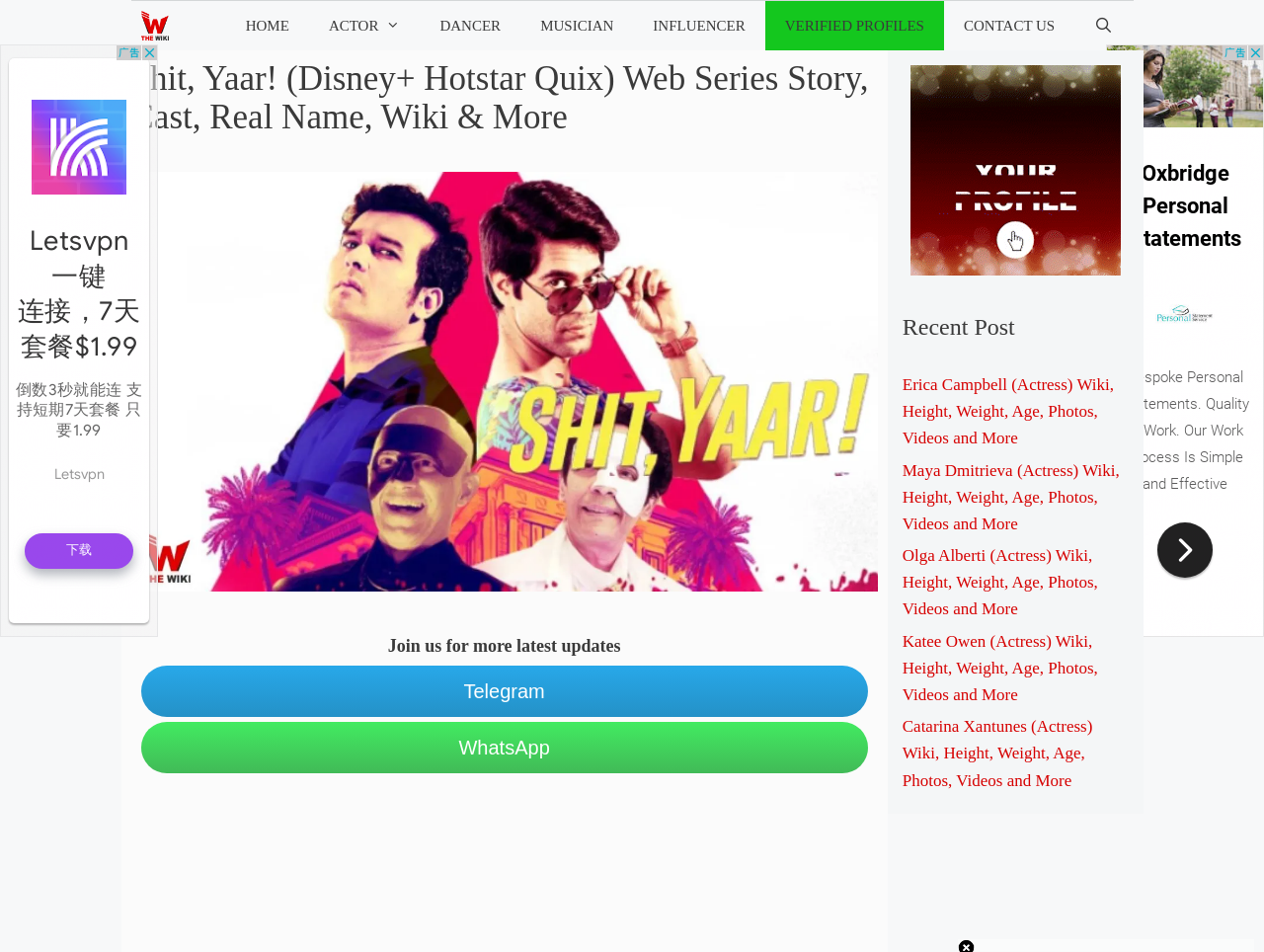Answer the question with a single word or phrase: 
How can users join for latest updates?

Through Telegram and WhatsApp